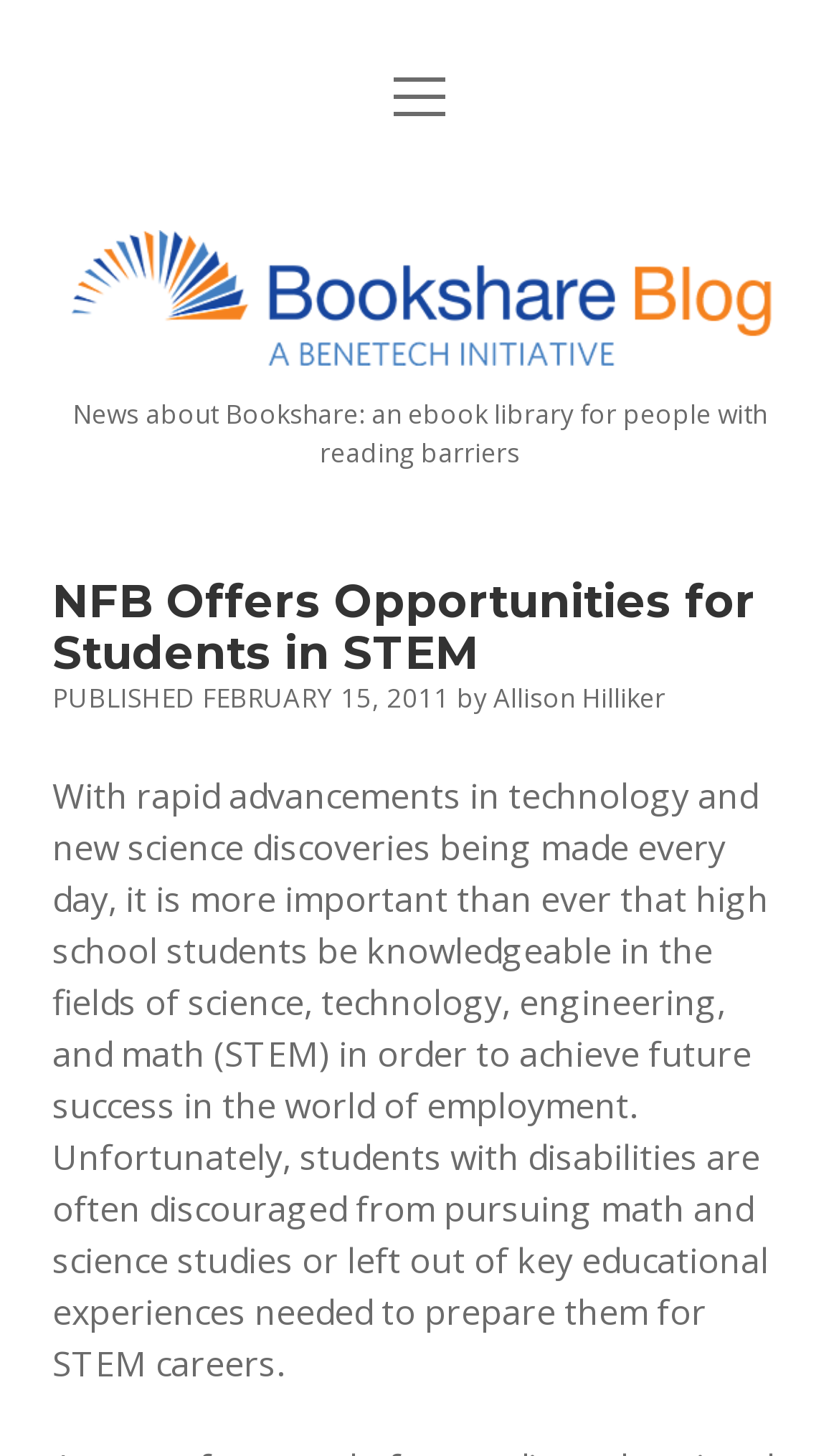What is the name of the blog?
Provide a well-explained and detailed answer to the question.

I found the answer by looking at the link element with the text 'BOOKSHARE BLOG Bookshare Blog Logo' and the image element with the description 'Bookshare Blog Logo', which suggests that the blog is called Bookshare Blog.